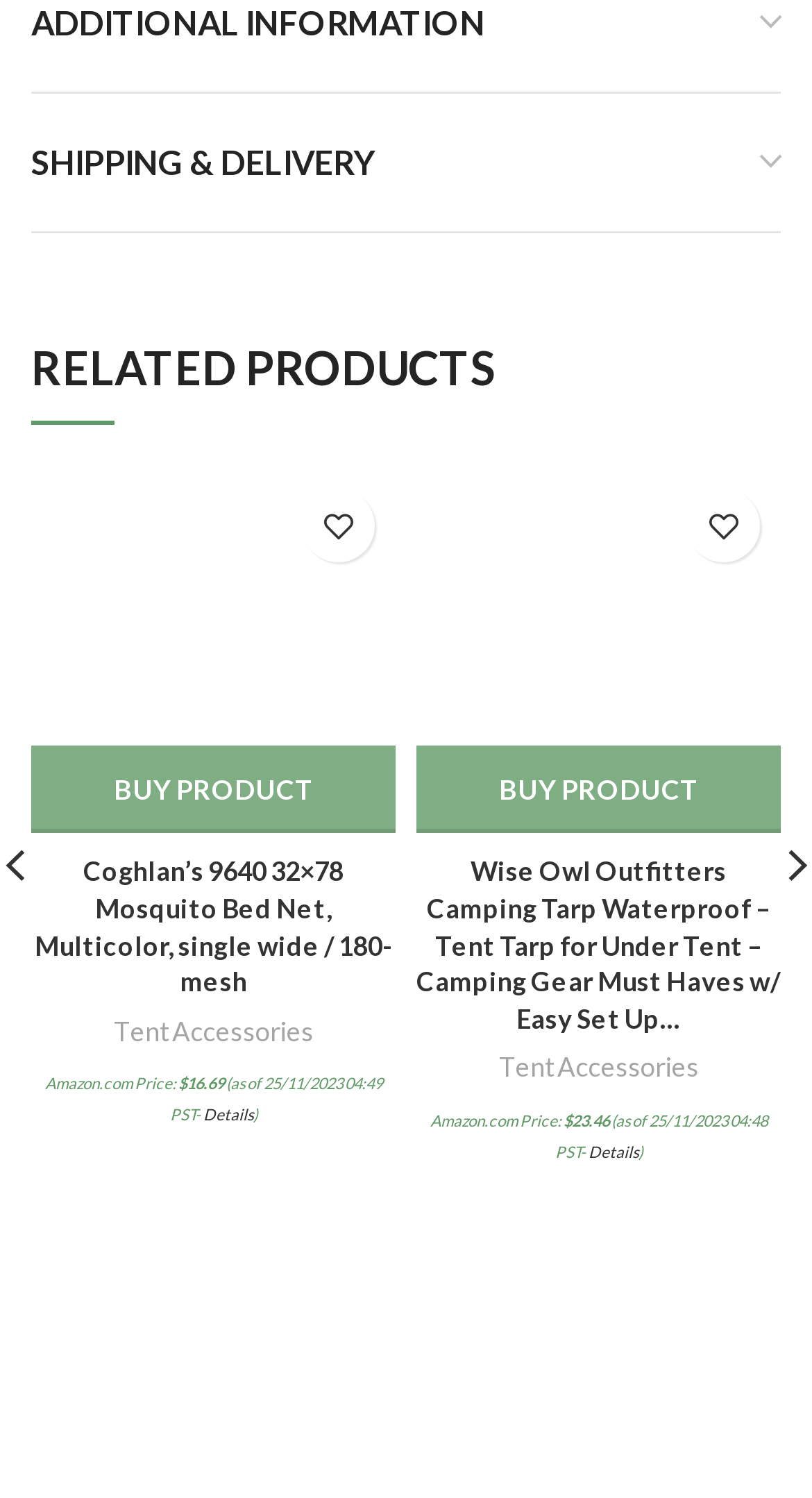What is the date of the price update for the first product?
Craft a detailed and extensive response to the question.

I found the date of the price update for the first product by looking at the text '(as of 25/11/2023 04:49 PST-' which is located next to the price of the first product.